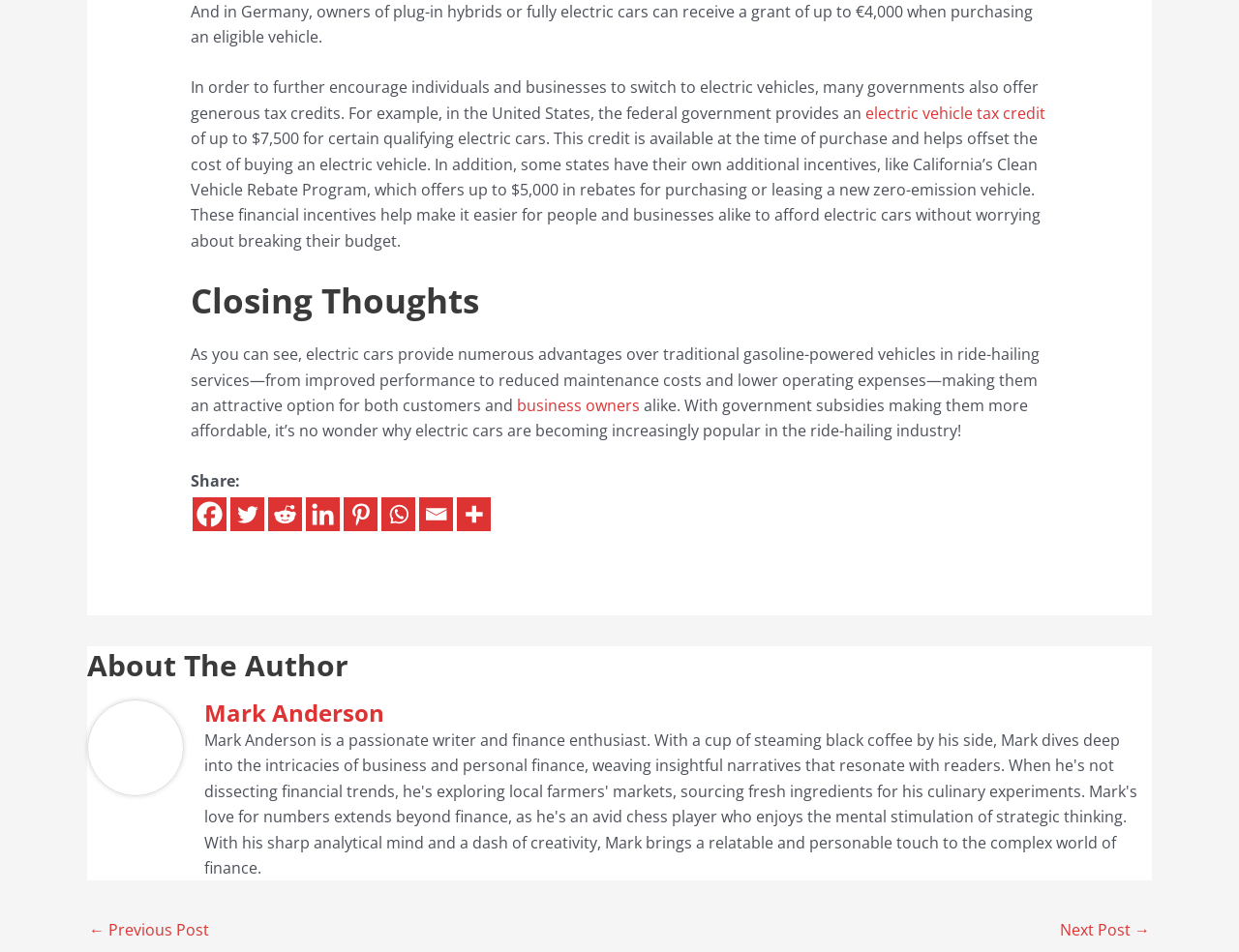Locate the bounding box coordinates of the region to be clicked to comply with the following instruction: "Go to the next post". The coordinates must be four float numbers between 0 and 1, in the form [left, top, right, bottom].

[0.855, 0.96, 0.928, 0.998]